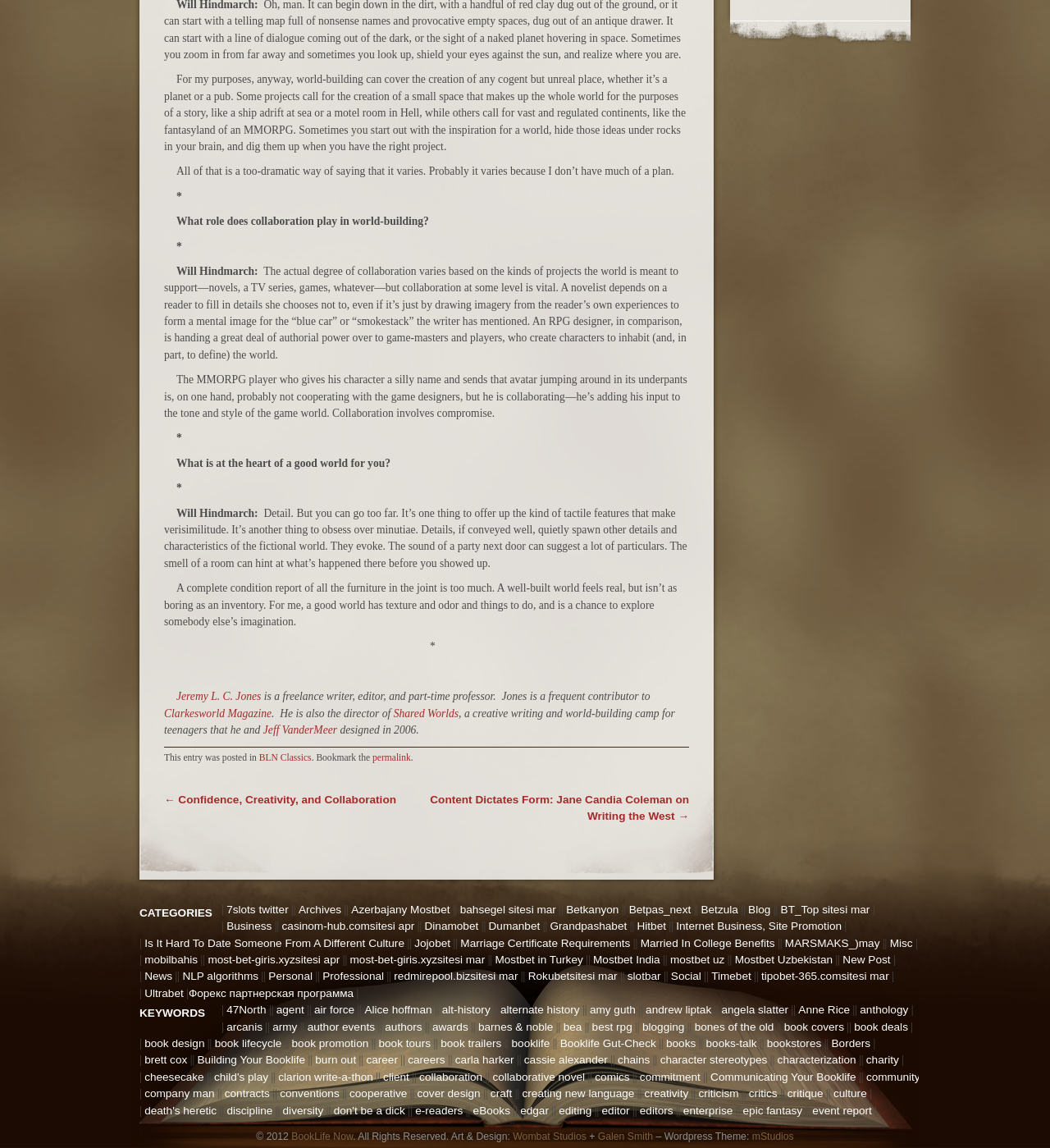Indicate the bounding box coordinates of the element that needs to be clicked to satisfy the following instruction: "Click on the link to read more about Jeremy L. C. Jones". The coordinates should be four float numbers between 0 and 1, i.e., [left, top, right, bottom].

[0.168, 0.601, 0.251, 0.612]